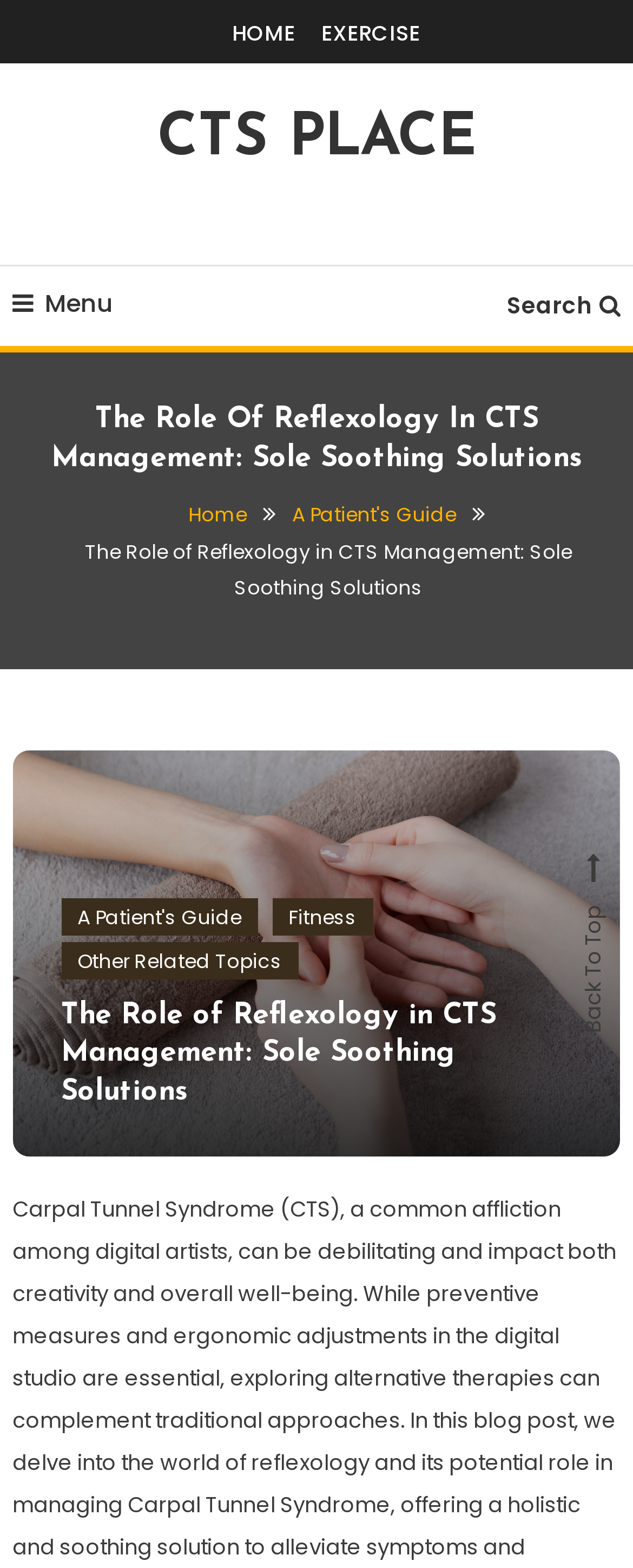What is the purpose of the 'Back To Top' button?
Please use the image to provide a one-word or short phrase answer.

To scroll to the top of the page